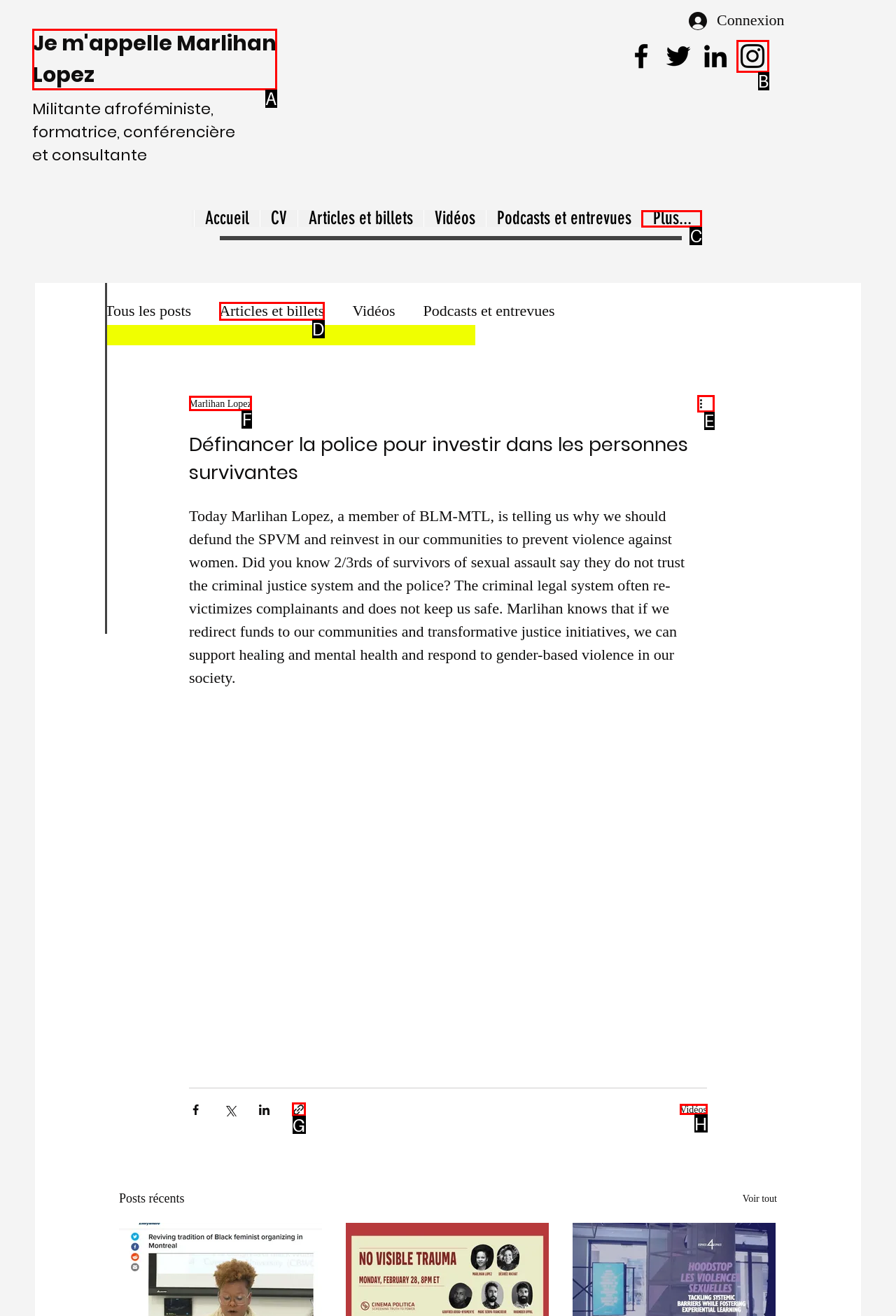Identify the correct HTML element to click for the task: Click on the link to Marlihan Lopez's profile. Provide the letter of your choice.

F